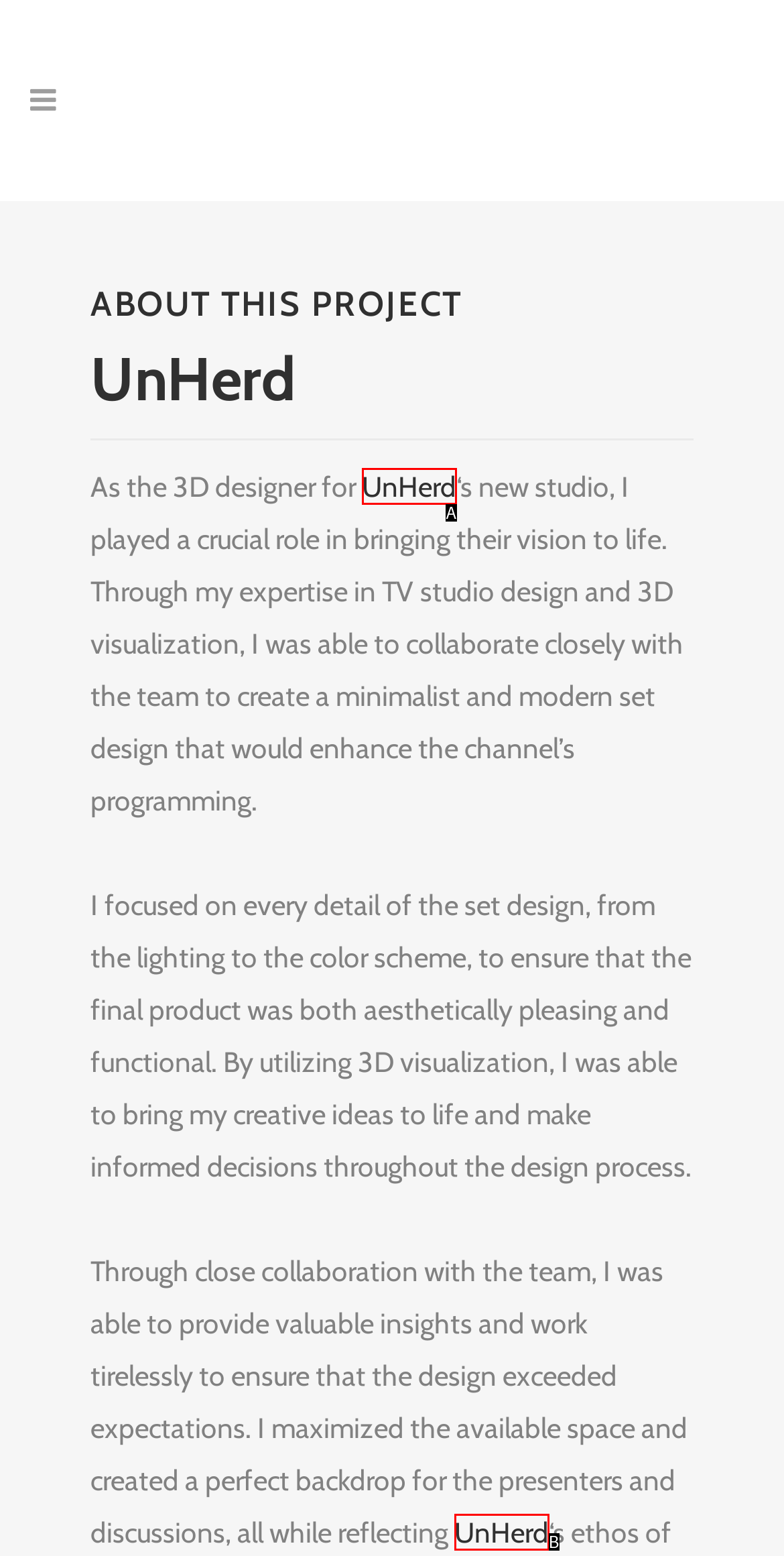From the given choices, identify the element that matches: UnHerd
Answer with the letter of the selected option.

A